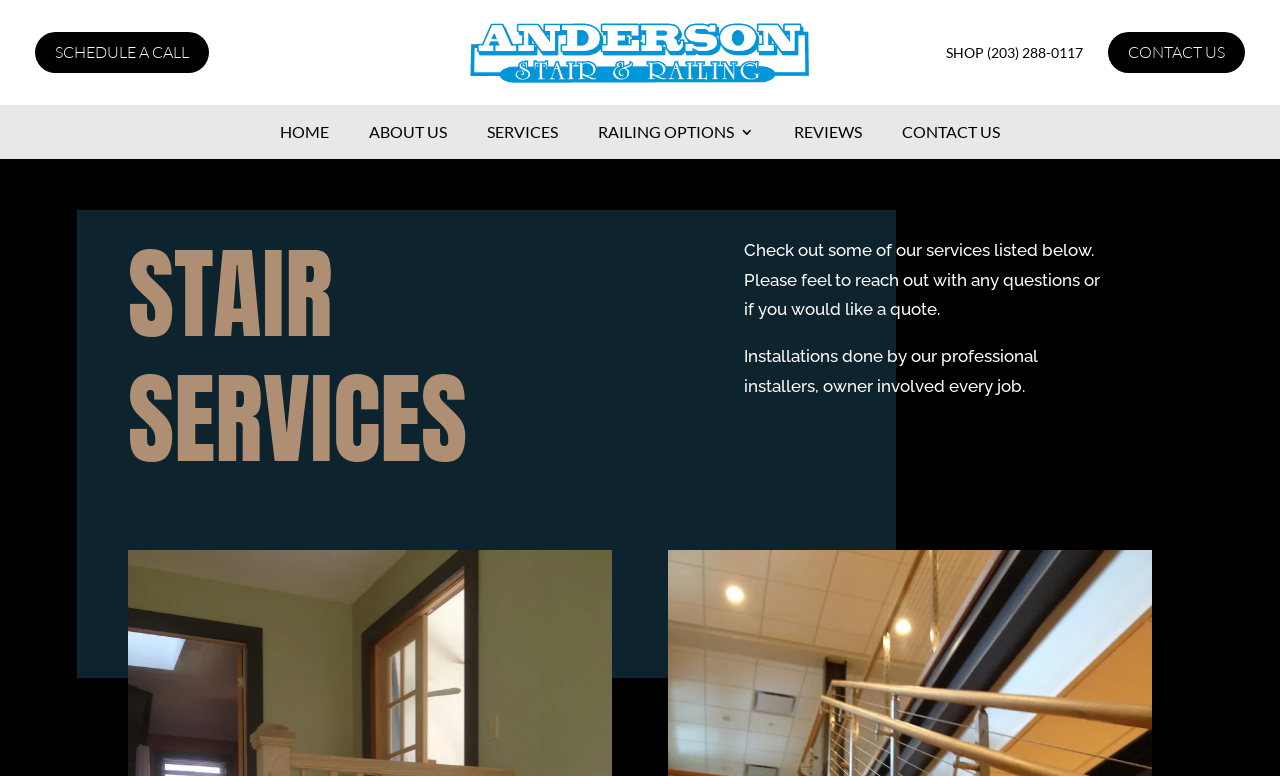What is the phone number for shopping?
Using the image, elaborate on the answer with as much detail as possible.

I found the phone number associated with the SHOP link, which is (203) 288-0117.